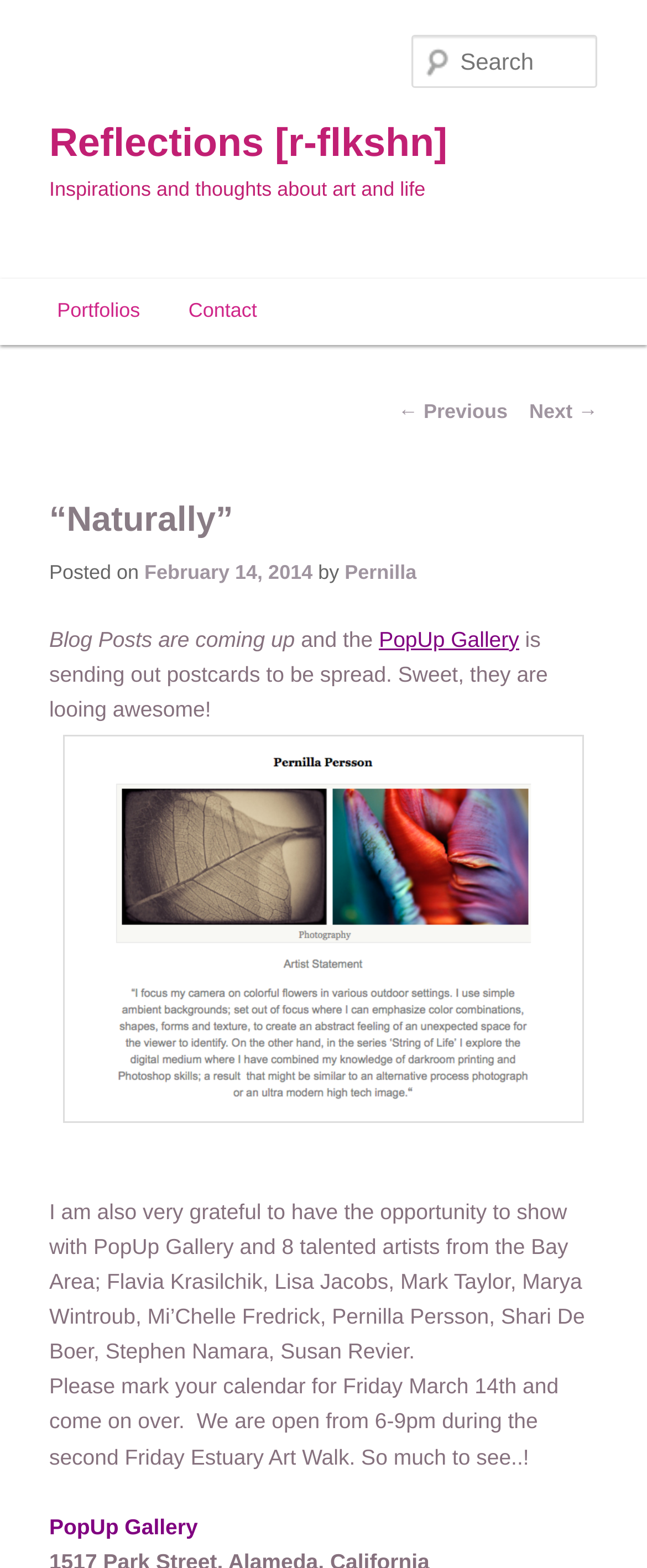What is the name of the author?
Using the image as a reference, deliver a detailed and thorough answer to the question.

The author's name is mentioned in the text 'by Pernilla' which is located below the title '“Naturally”'.